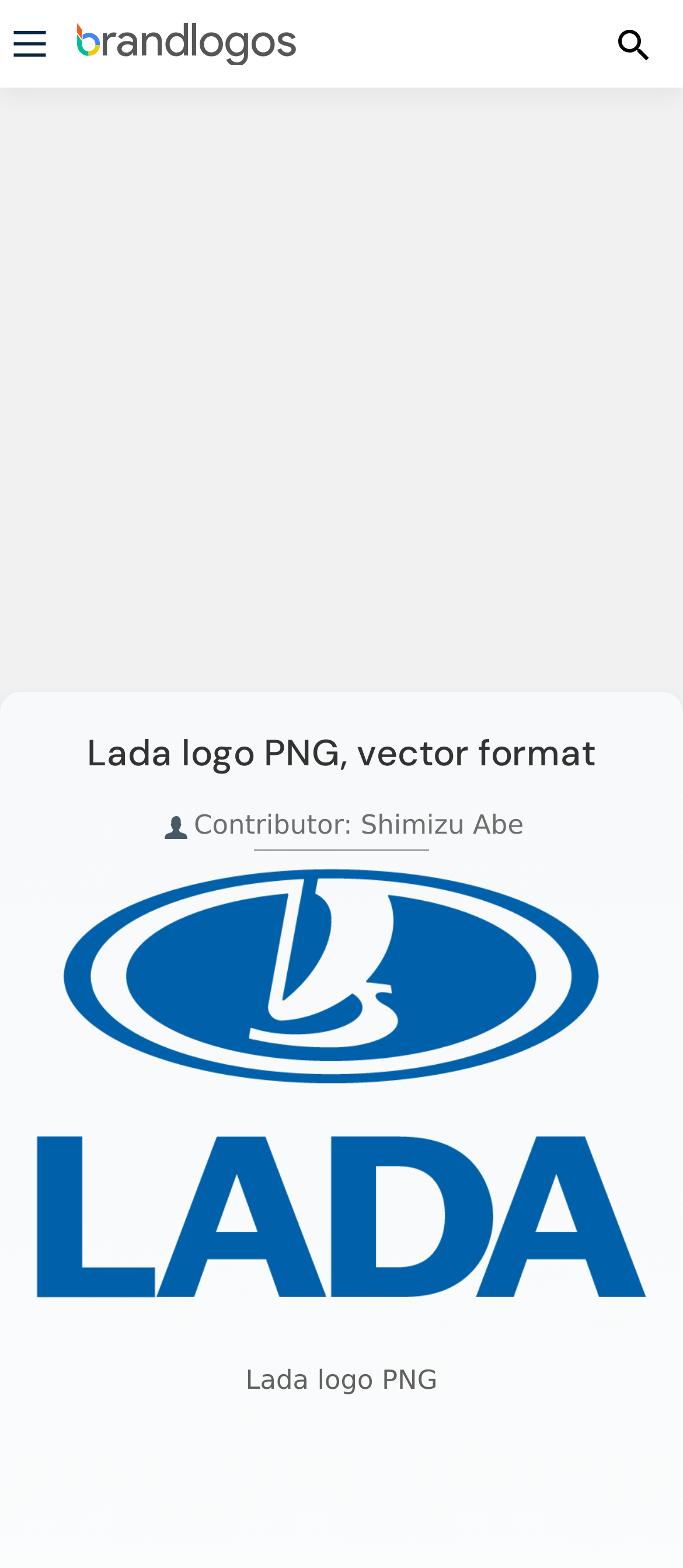What is the format of the logo image? Please answer the question using a single word or phrase based on the image.

PNG